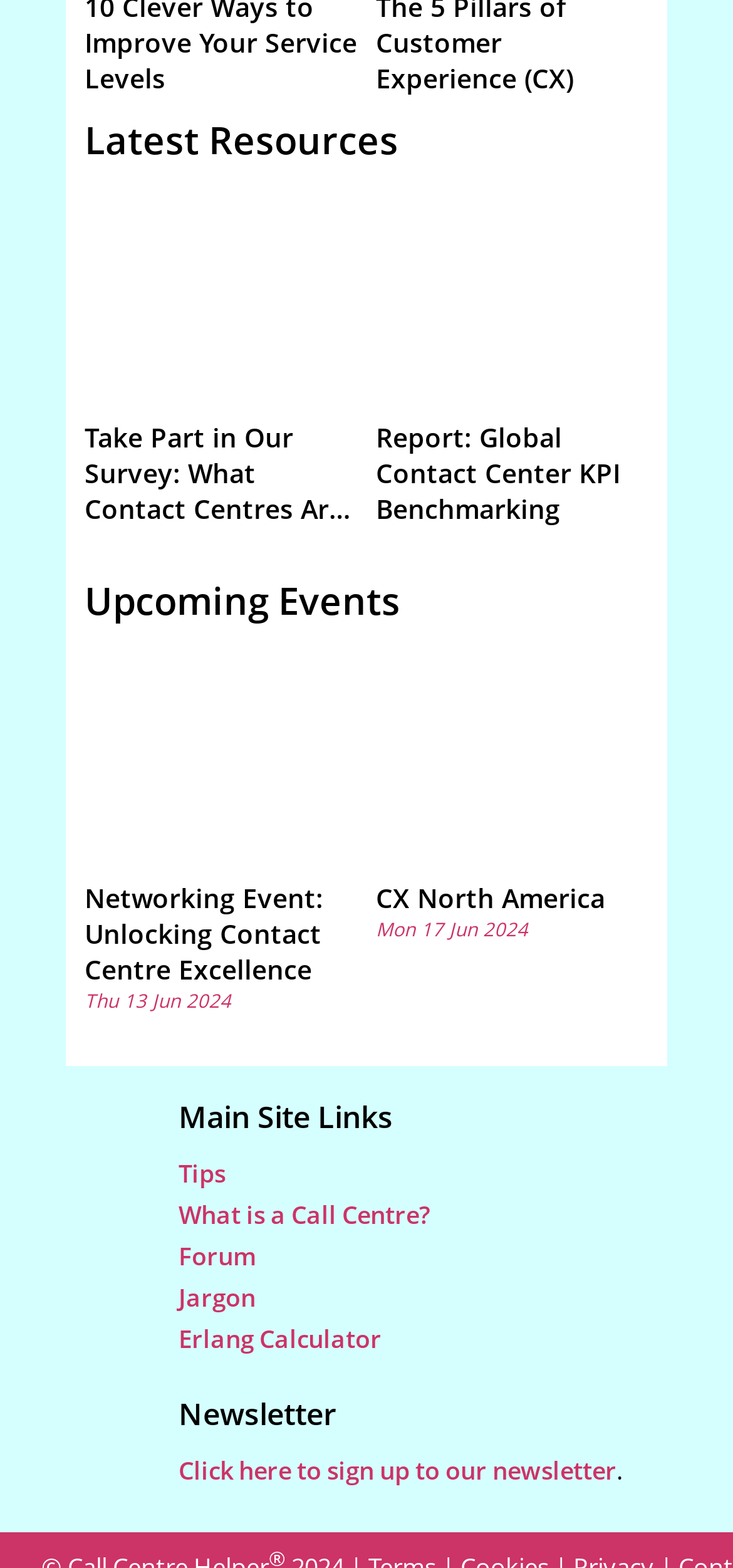Use a single word or phrase to answer the question: 
What is the first link on the webpage?

Latest Resources